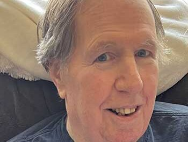What is the man sitting on?
Provide a detailed and well-explained answer to the question.

The caption describes the scene where the man is seated comfortably on a couch, which is the piece of furniture he is sitting on.